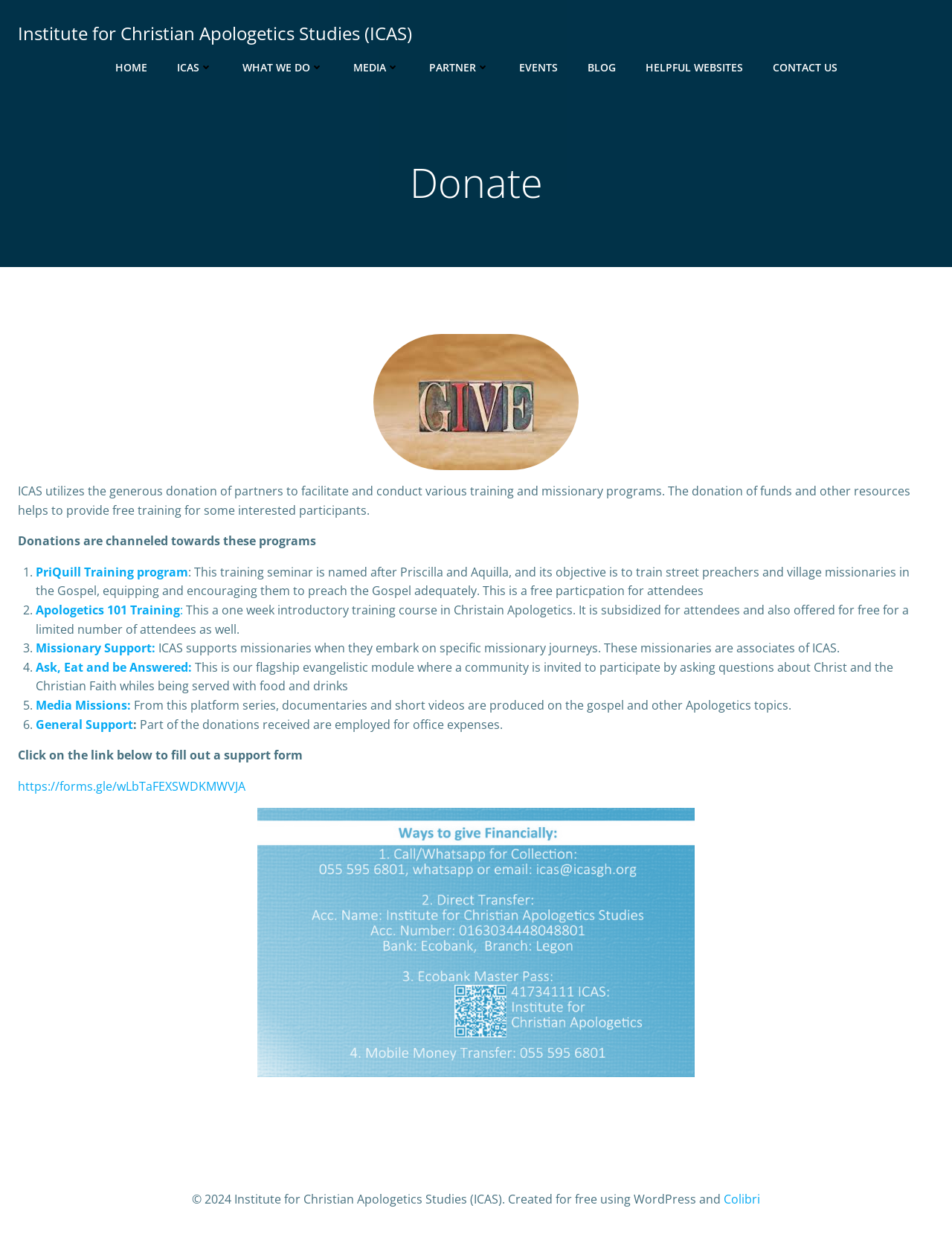Please identify the bounding box coordinates of the clickable region that I should interact with to perform the following instruction: "Click on the 'HOME' link". The coordinates should be expressed as four float numbers between 0 and 1, i.e., [left, top, right, bottom].

[0.121, 0.048, 0.154, 0.06]